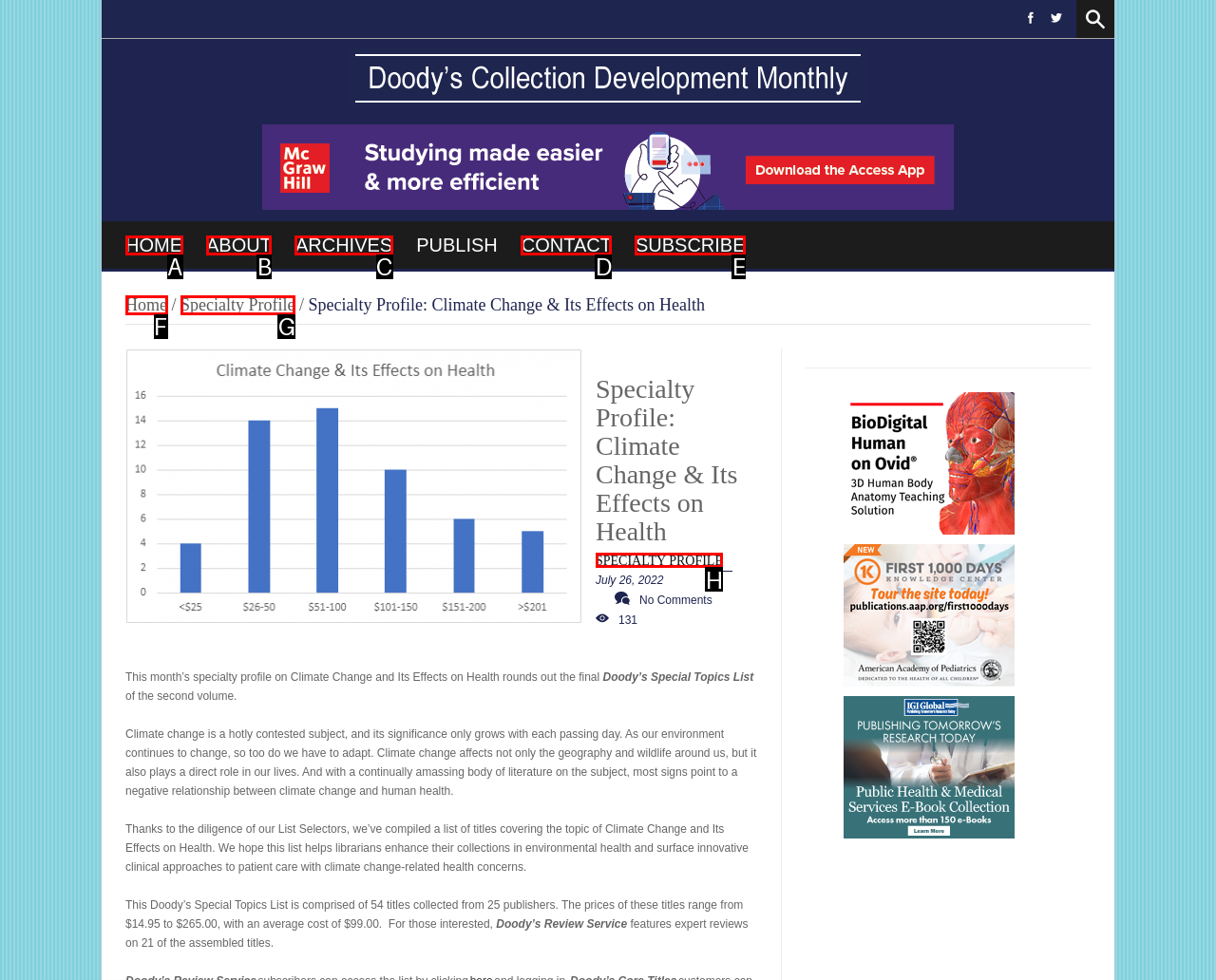Choose the letter that best represents the description: Specialty Profile. Answer with the letter of the selected choice directly.

G